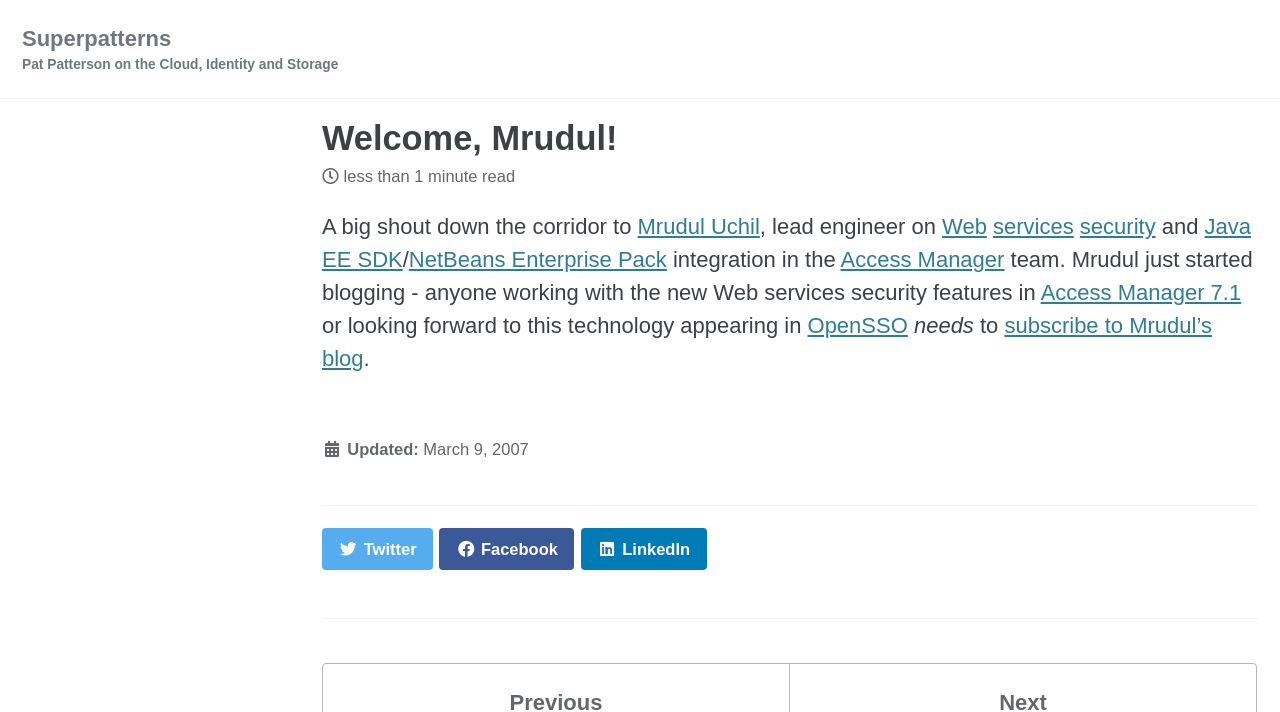Please determine the bounding box coordinates of the element to click in order to execute the following instruction: "Subscribe to Mrudul's blog". The coordinates should be four float numbers between 0 and 1, specified as [left, top, right, bottom].

[0.252, 0.44, 0.947, 0.521]